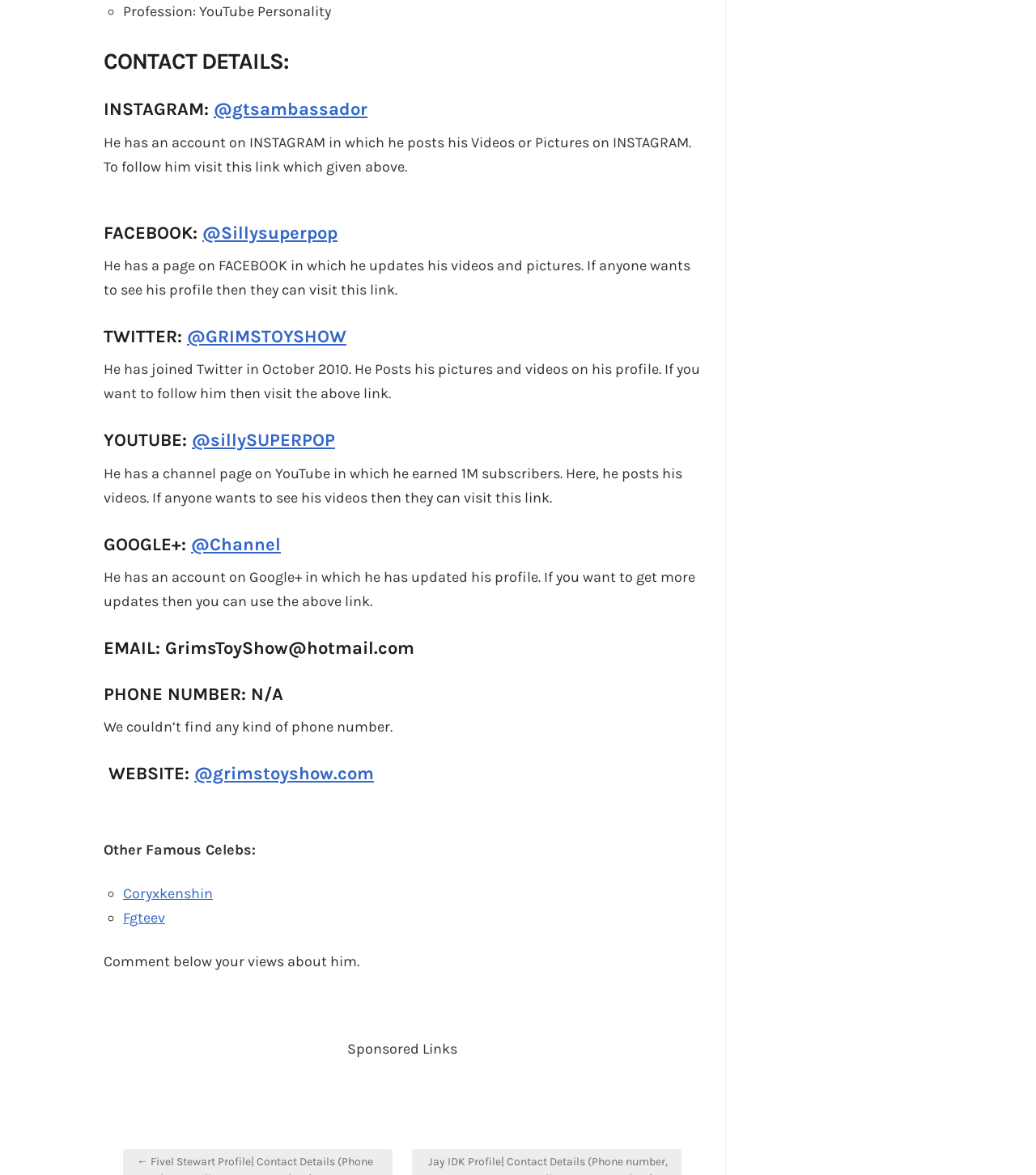What is the Instagram handle of the person?
Make sure to answer the question with a detailed and comprehensive explanation.

The Instagram handle of the person is mentioned in the heading 'INSTAGRAM: @gtsambassador' and is also a link that can be visited to follow him.